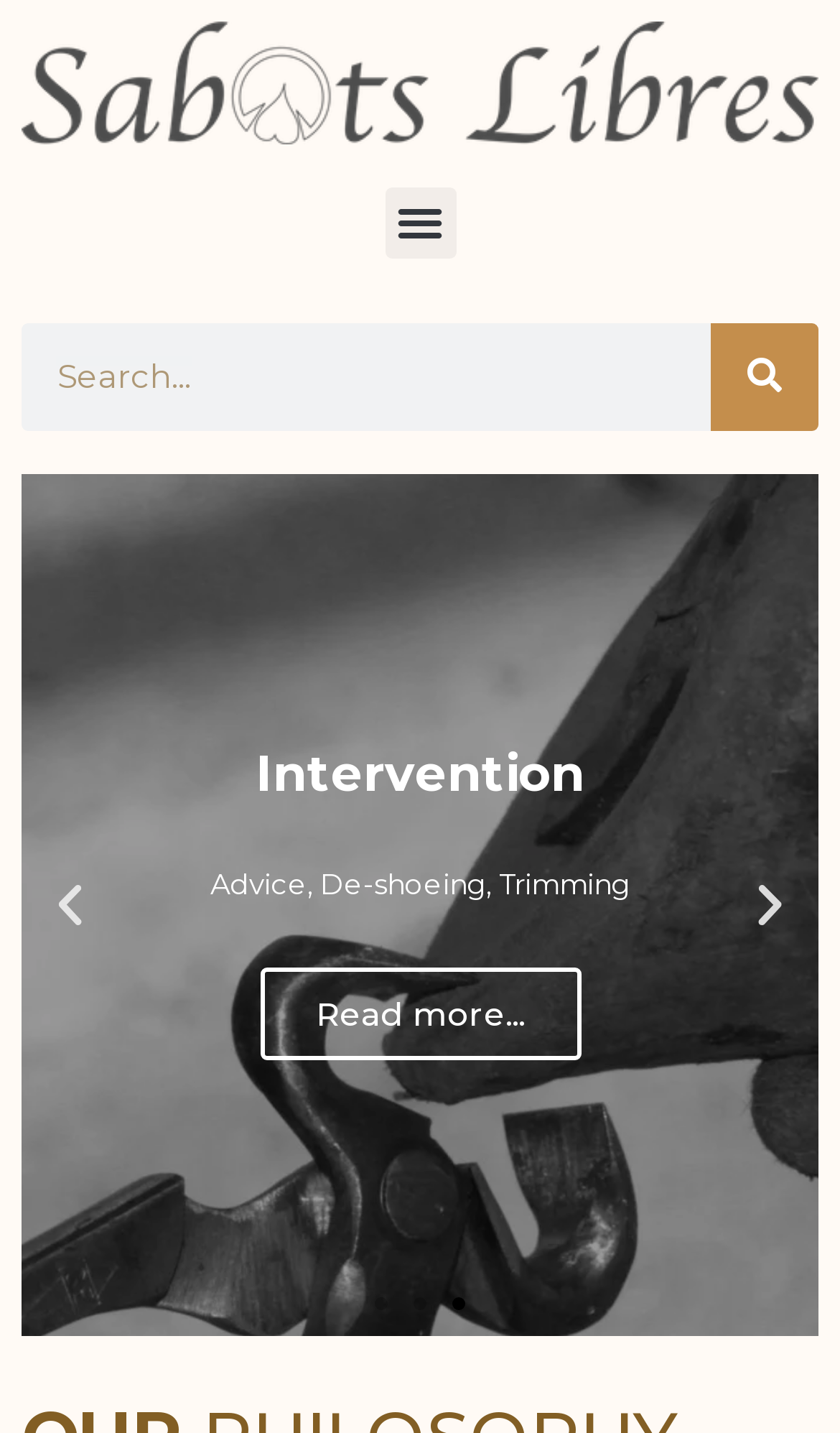Provide the bounding box coordinates for the area that should be clicked to complete the instruction: "Toggle the menu".

[0.458, 0.131, 0.542, 0.18]